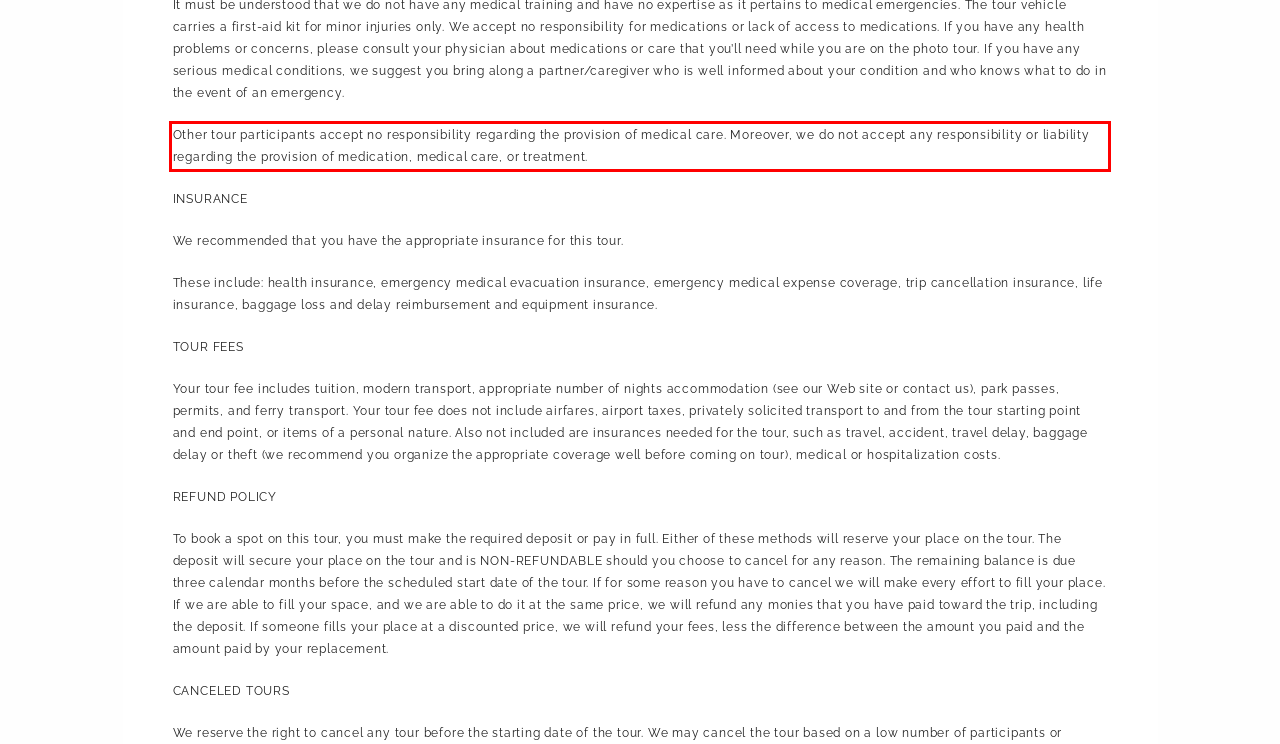Review the screenshot of the webpage and recognize the text inside the red rectangle bounding box. Provide the extracted text content.

Other tour participants accept no responsibility regarding the provision of medical care. Moreover, we do not accept any responsibility or liability regarding the provision of medication, medical care, or treatment.